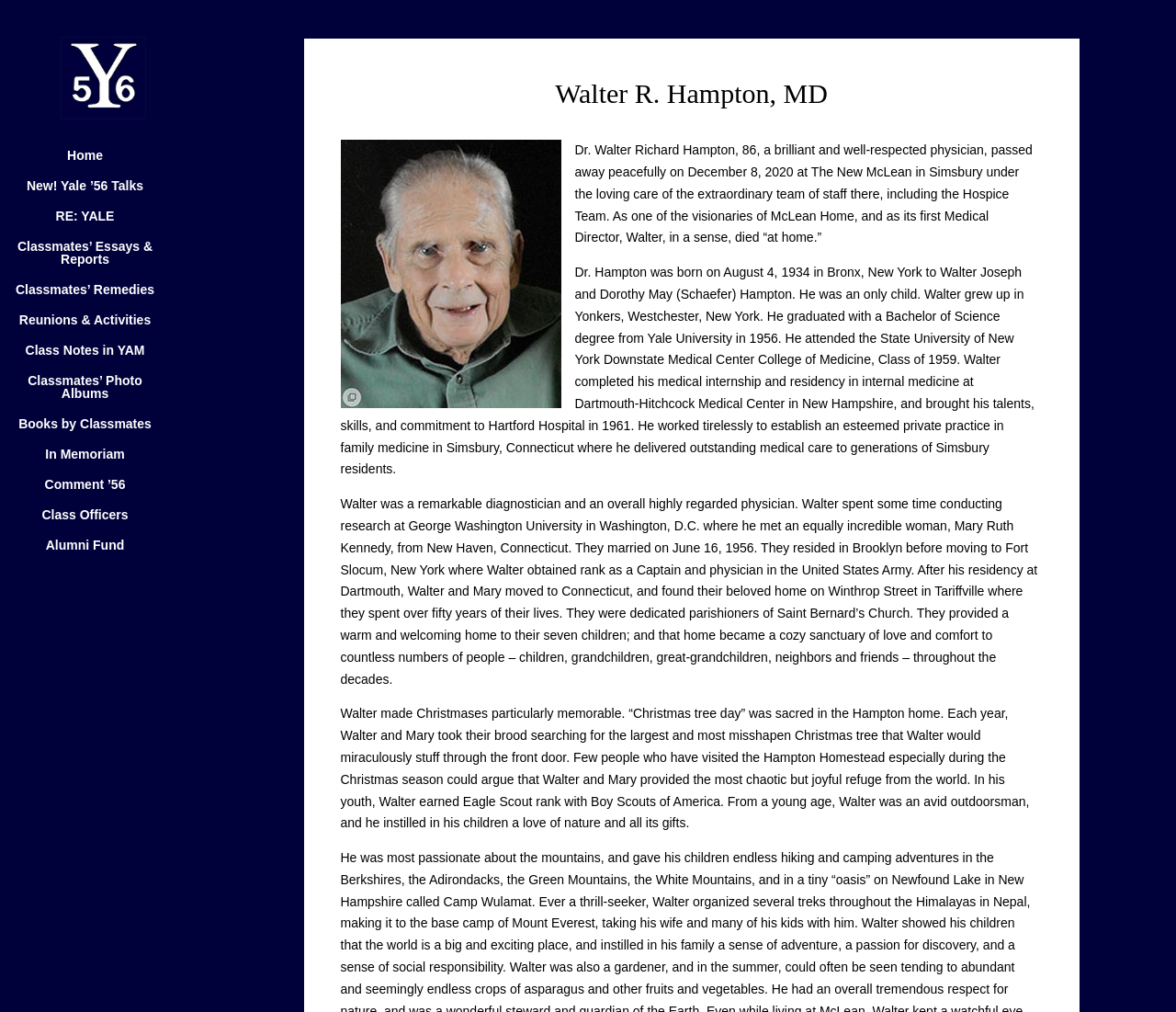Observe the image and answer the following question in detail: What is the name of the person described on this webpage?

I determined the answer by looking at the heading element 'Walter R. Hampton, MD' which is a prominent element on the webpage, indicating that the webpage is about this person.